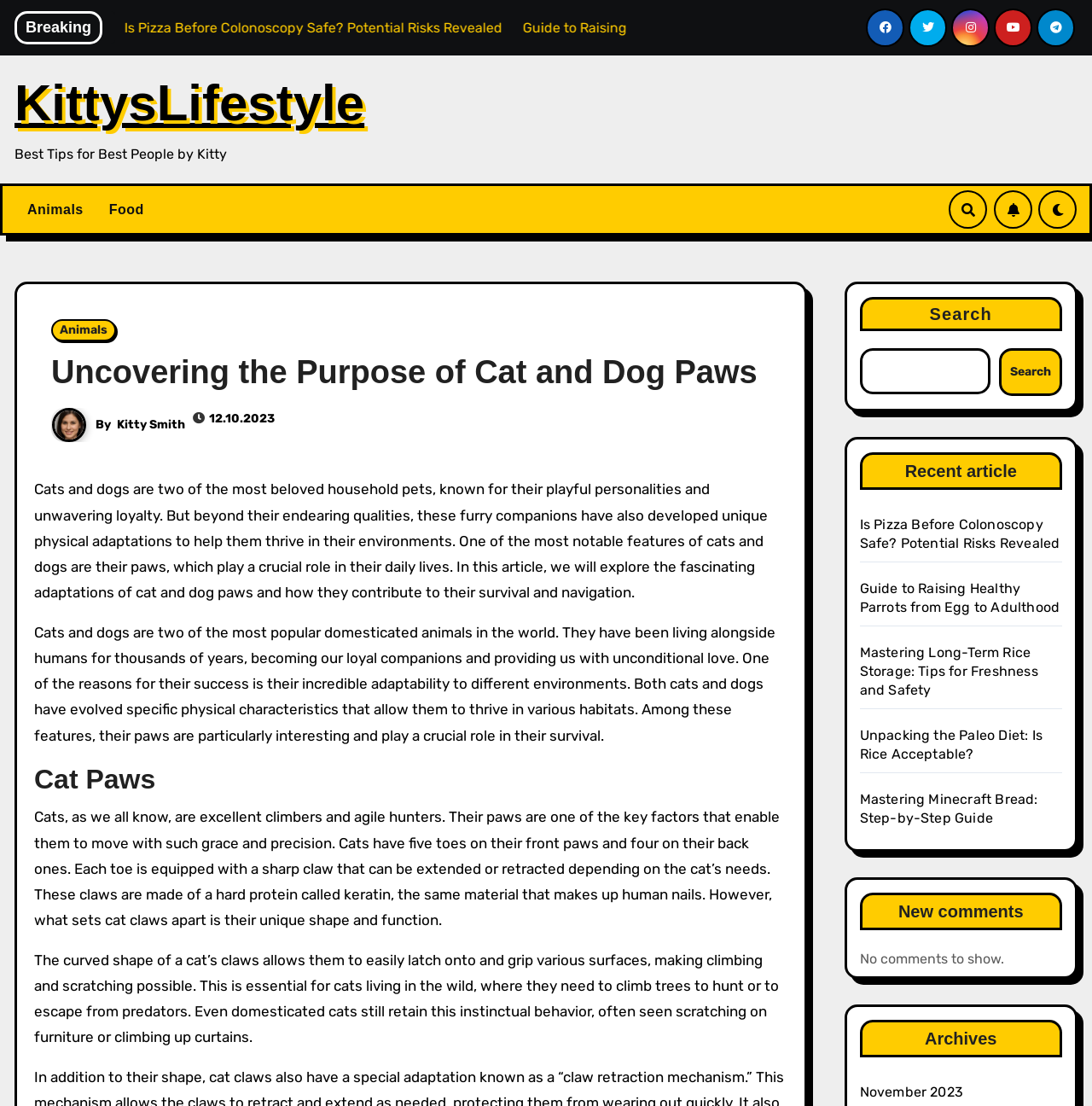What is the category of the link 'Animals'?
Using the image, provide a concise answer in one word or a short phrase.

Menu item